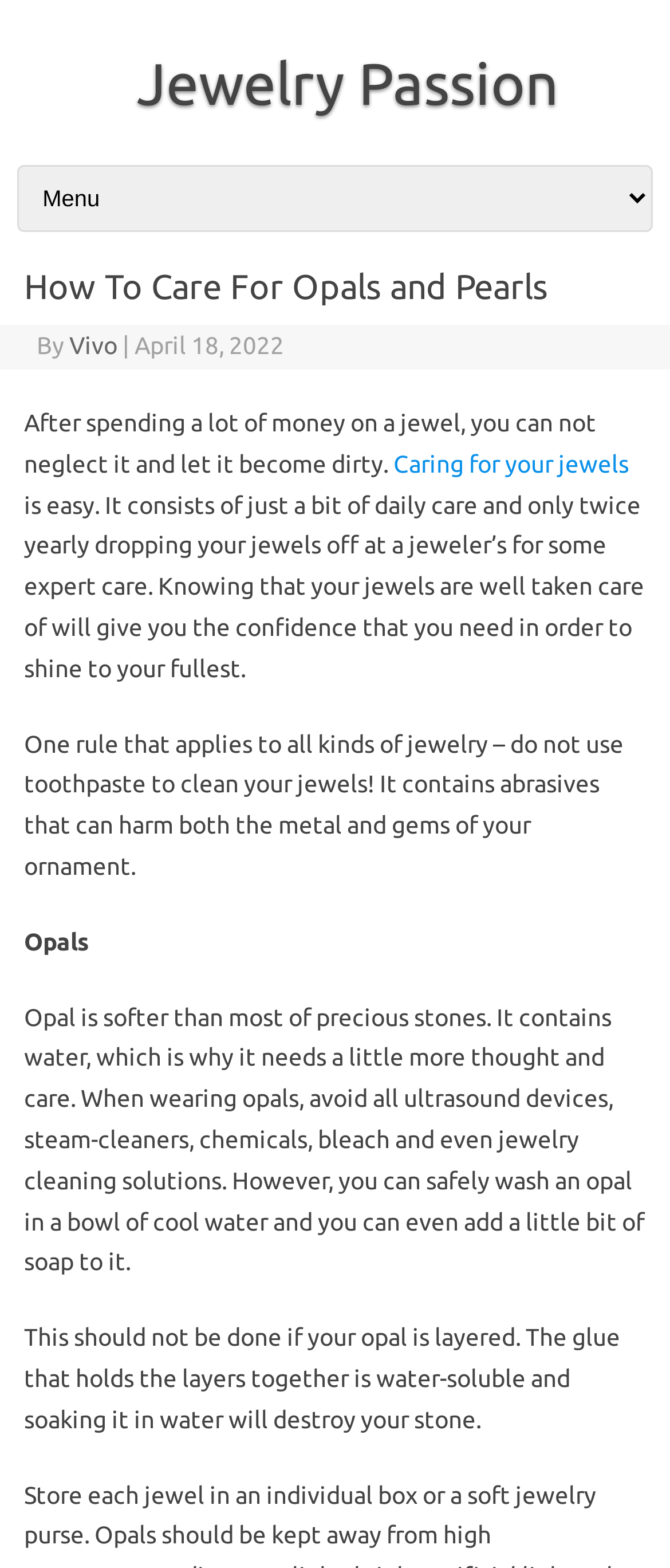Construct a comprehensive caption that outlines the webpage's structure and content.

The webpage is about caring for opals and pearls, with a focus on jewelry care. At the top, there is a link to "Jewelry Passion" and a "Skip to content" link. Below these links, there is a combobox with a header that contains the title "How To Care For Opals and Pearls" and the author's name "Vivo" with the date "April 18, 2022".

The main content of the webpage starts with a paragraph that emphasizes the importance of caring for jewelry. This is followed by a link to "Caring for your jewels" and a brief description of the daily care and yearly maintenance required. The text then warns against using toothpaste to clean jewelry, as it can harm both the metal and gems.

The webpage then focuses on opals, with a heading "Opals" and a description of the special care required for opals, including avoiding certain devices and chemicals. There is also a note about not soaking layered opals in water, as it can damage the stone.

Overall, the webpage provides guidance on caring for opals and pearls, with a focus on daily care and maintenance.